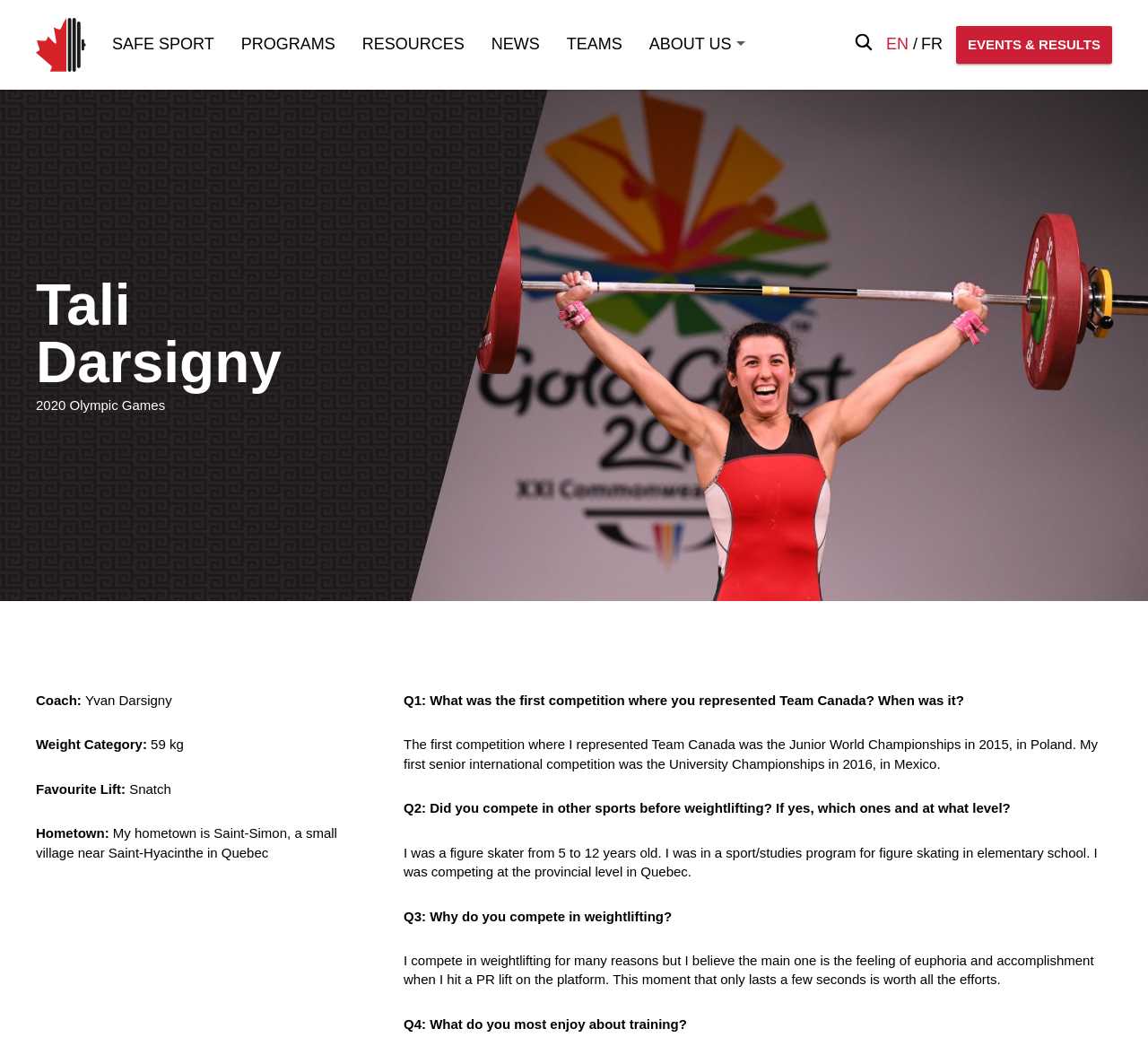Identify the bounding box coordinates for the region to click in order to carry out this instruction: "Switch to English". Provide the coordinates using four float numbers between 0 and 1, formatted as [left, top, right, bottom].

[0.772, 0.032, 0.791, 0.054]